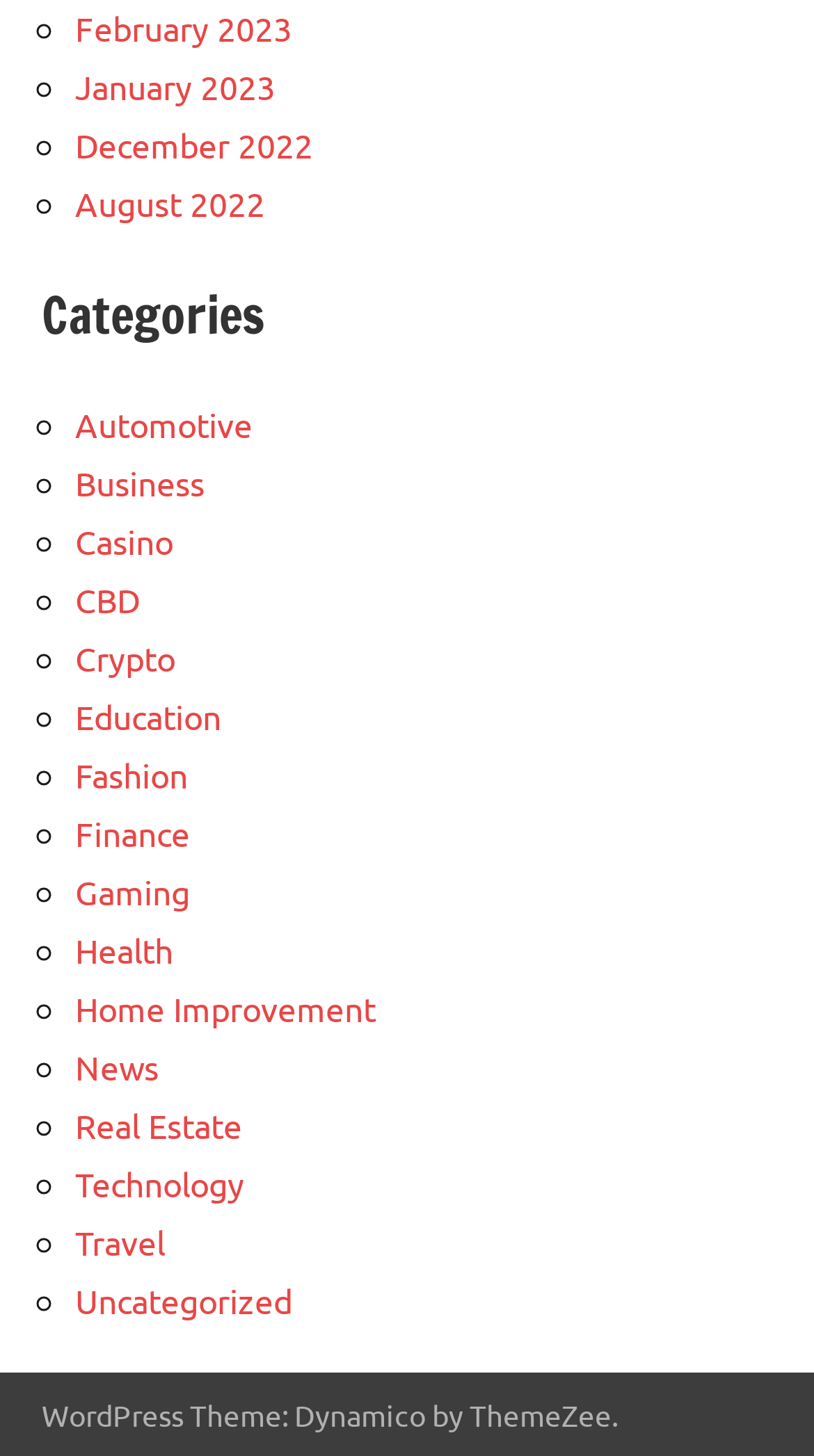How many categories are listed on the webpage?
Using the visual information, respond with a single word or phrase.

17